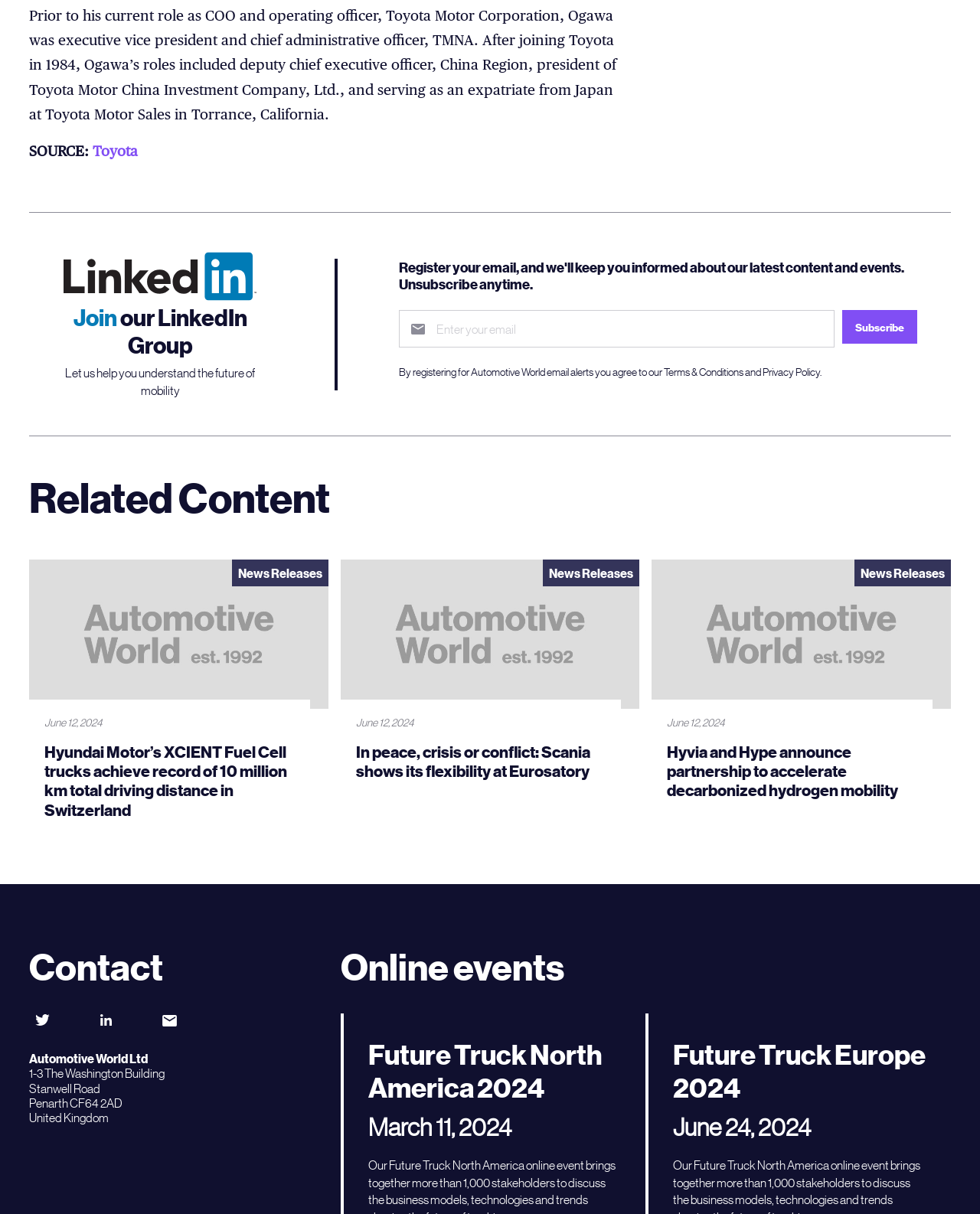Using the given element description, provide the bounding box coordinates (top-left x, top-left y, bottom-right x, bottom-right y) for the corresponding UI element in the screenshot: aria-describedby="nf-error-199" name="email" placeholder="Enter your email"

[0.407, 0.255, 0.852, 0.286]